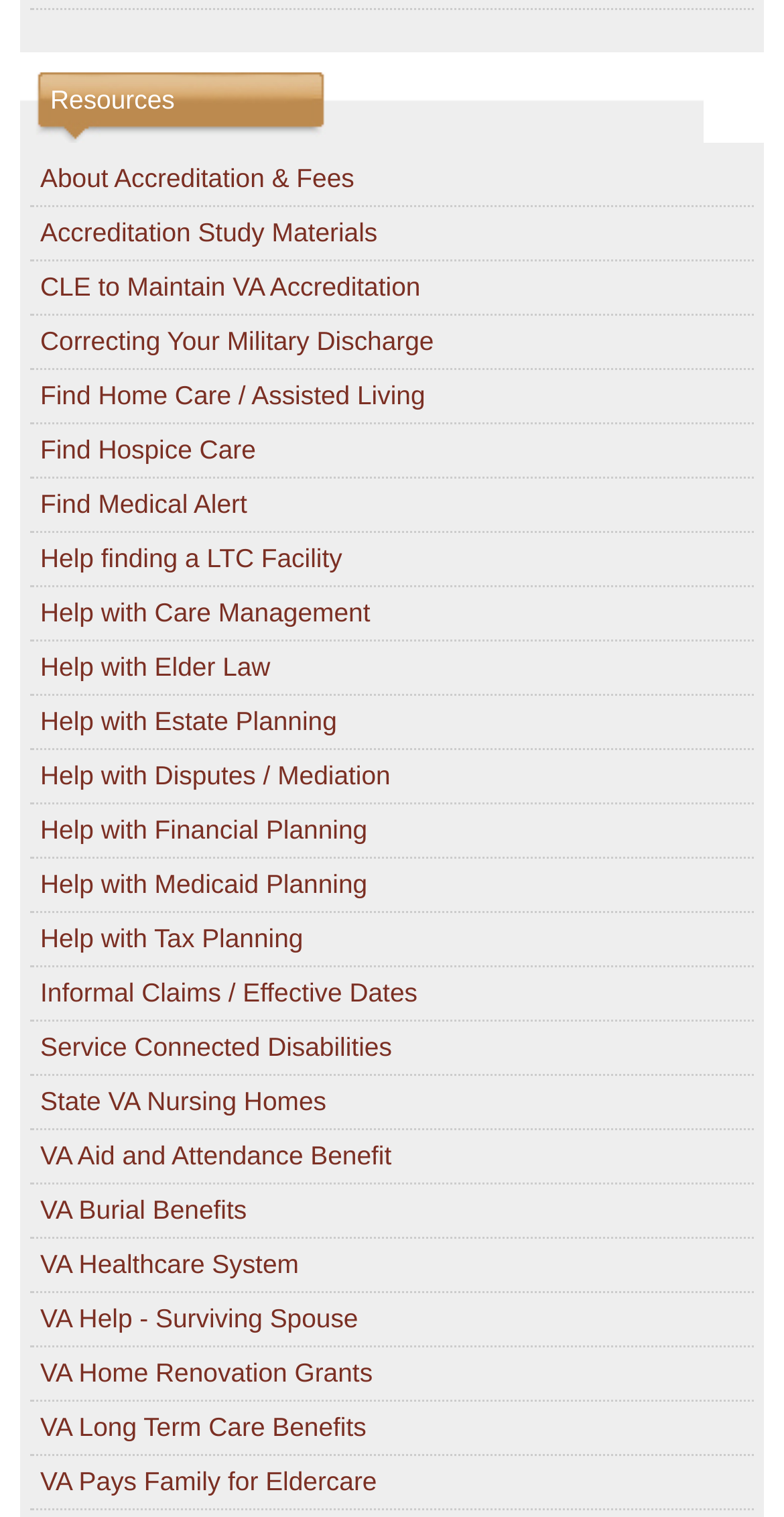Bounding box coordinates are specified in the format (top-left x, top-left y, bottom-right x, bottom-right y). All values are floating point numbers bounded between 0 and 1. Please provide the bounding box coordinate of the region this sentence describes: VA Pays Family for Eldercare

[0.038, 0.966, 0.494, 0.986]